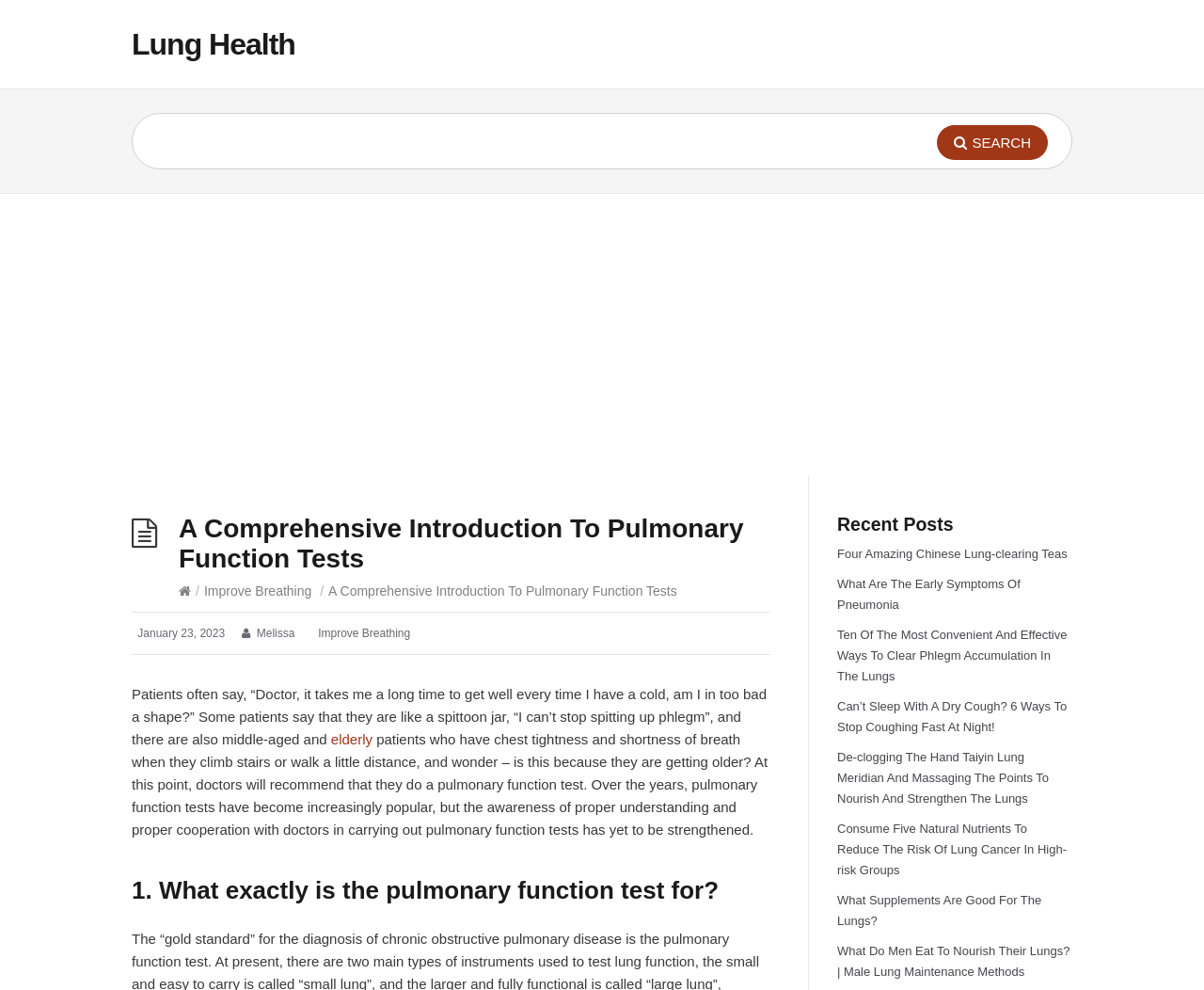From the given element description: "Improve Breathing", find the bounding box for the UI element. Provide the coordinates as four float numbers between 0 and 1, in the order [left, top, right, bottom].

[0.169, 0.589, 0.259, 0.605]